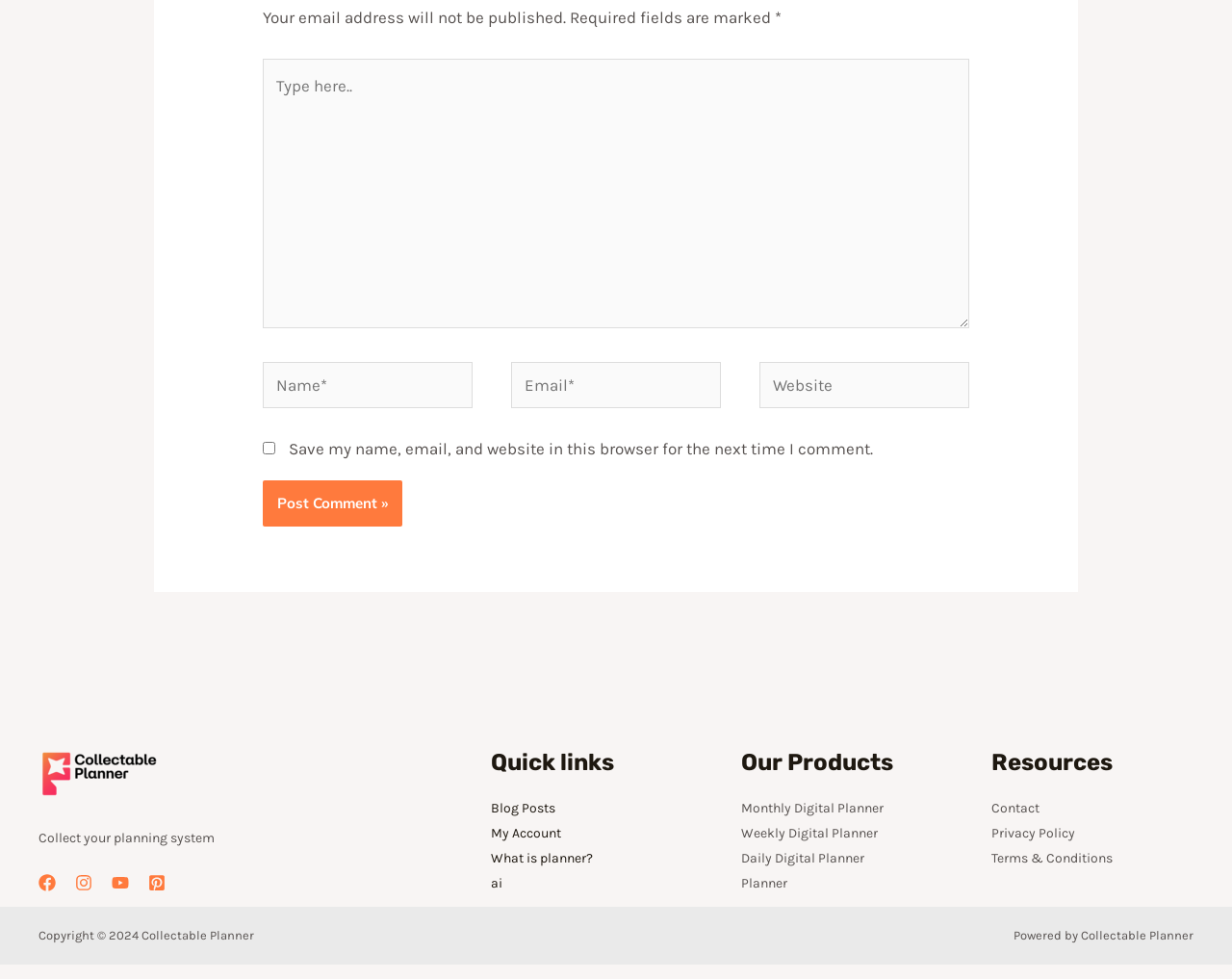Determine the bounding box coordinates for the element that should be clicked to follow this instruction: "Visit Facebook". The coordinates should be given as four float numbers between 0 and 1, in the format [left, top, right, bottom].

[0.031, 0.893, 0.045, 0.91]